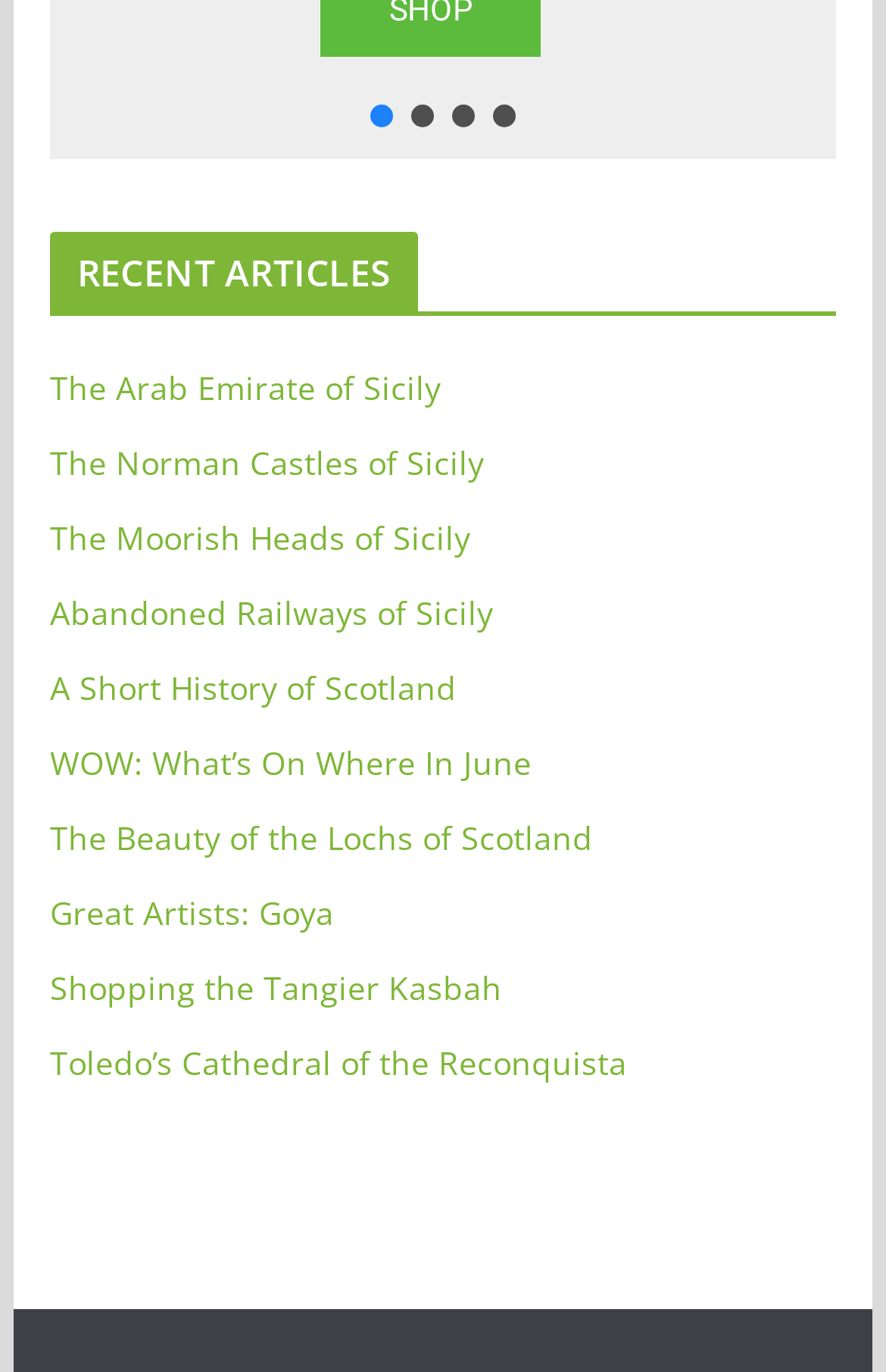Determine the bounding box coordinates for the area that should be clicked to carry out the following instruction: "View 0.65T 11.26M Small Telescopic Crane Heat And Freeze Proof For Fishing Boat".

None